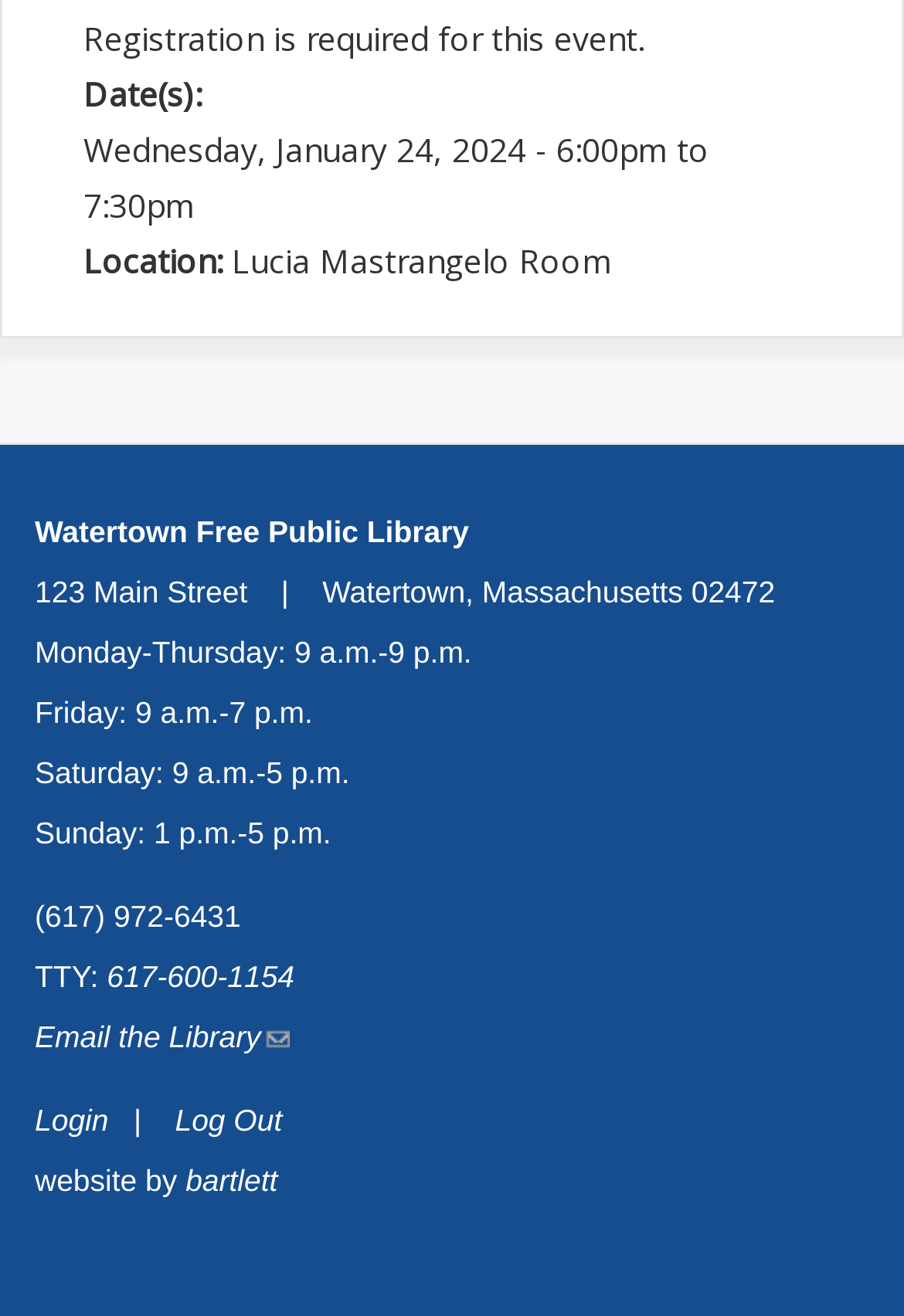Give a one-word or one-phrase response to the question: 
What is the location of the event?

Lucia Mastrangelo Room